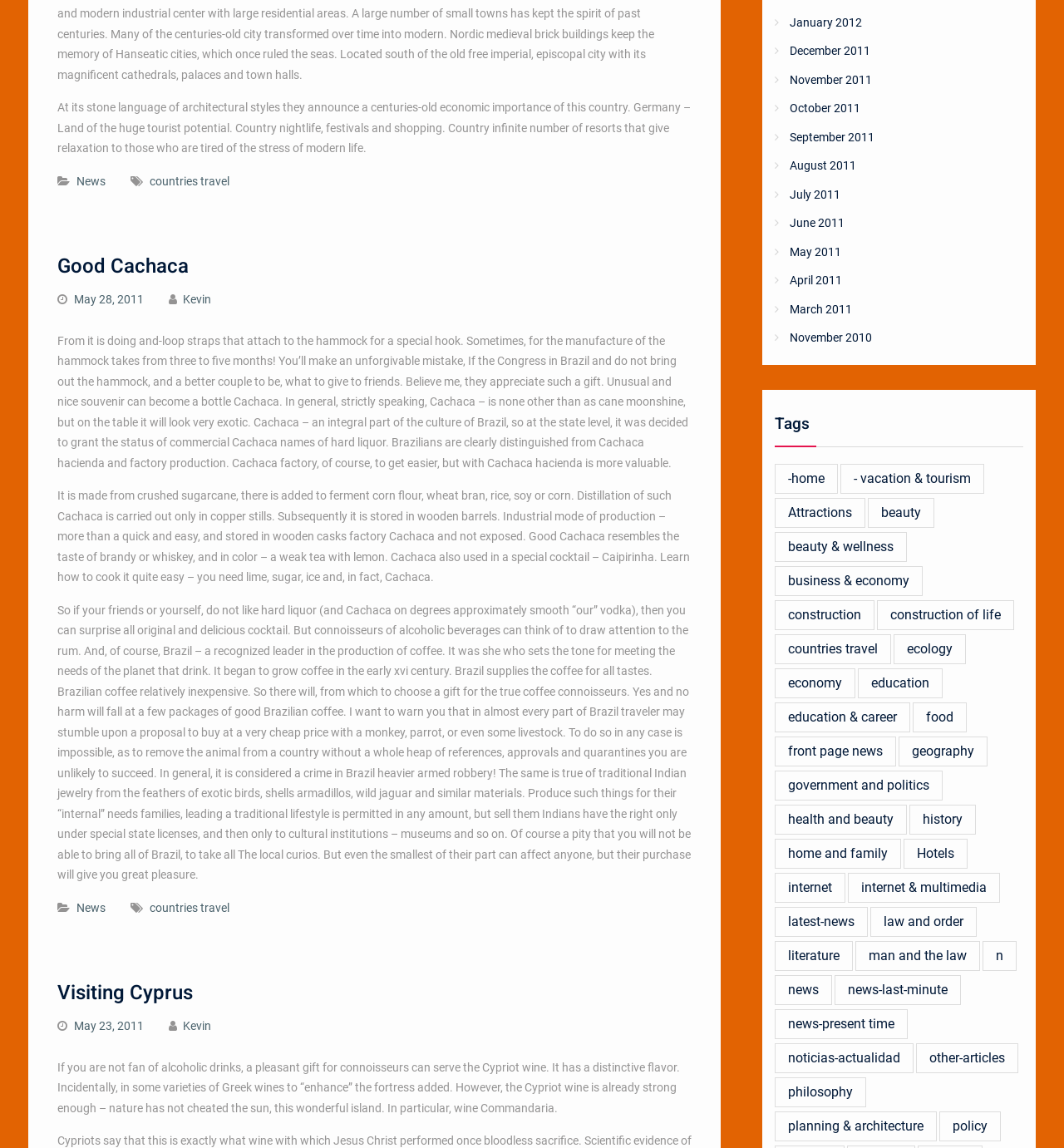Locate the bounding box coordinates of the item that should be clicked to fulfill the instruction: "Check the 'May 28, 2011' post".

[0.07, 0.255, 0.135, 0.267]